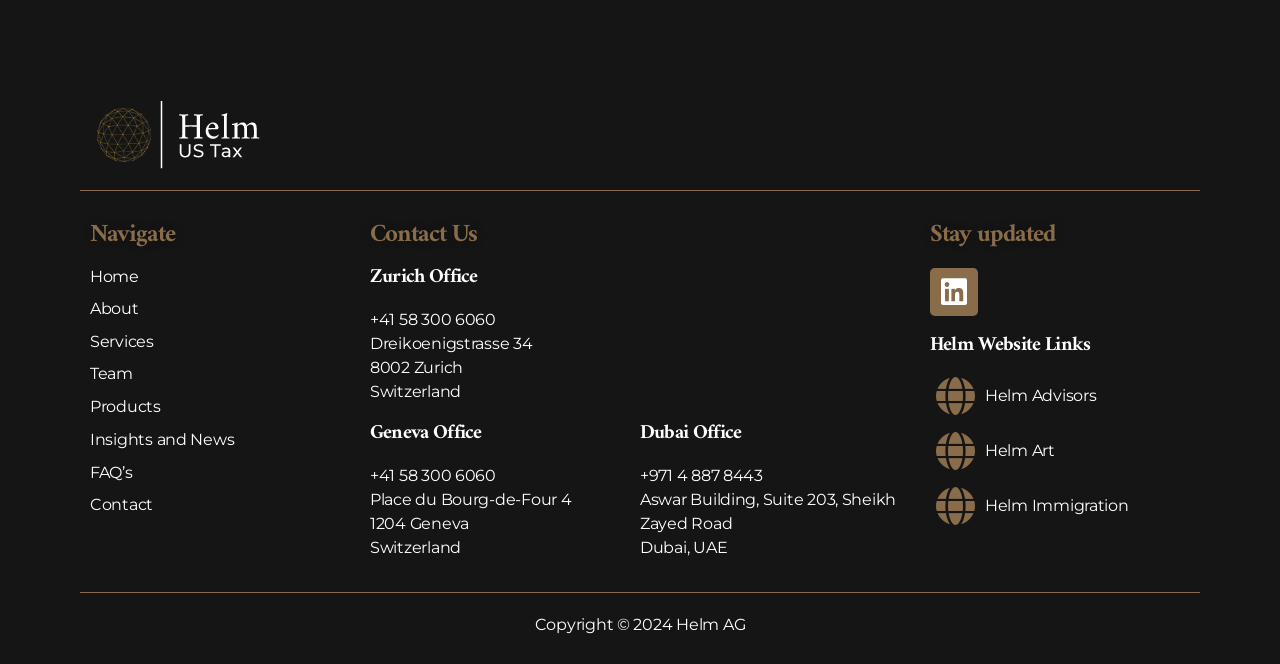Please identify the bounding box coordinates of the clickable element to fulfill the following instruction: "Navigate to Home". The coordinates should be four float numbers between 0 and 1, i.e., [left, top, right, bottom].

[0.07, 0.403, 0.273, 0.43]